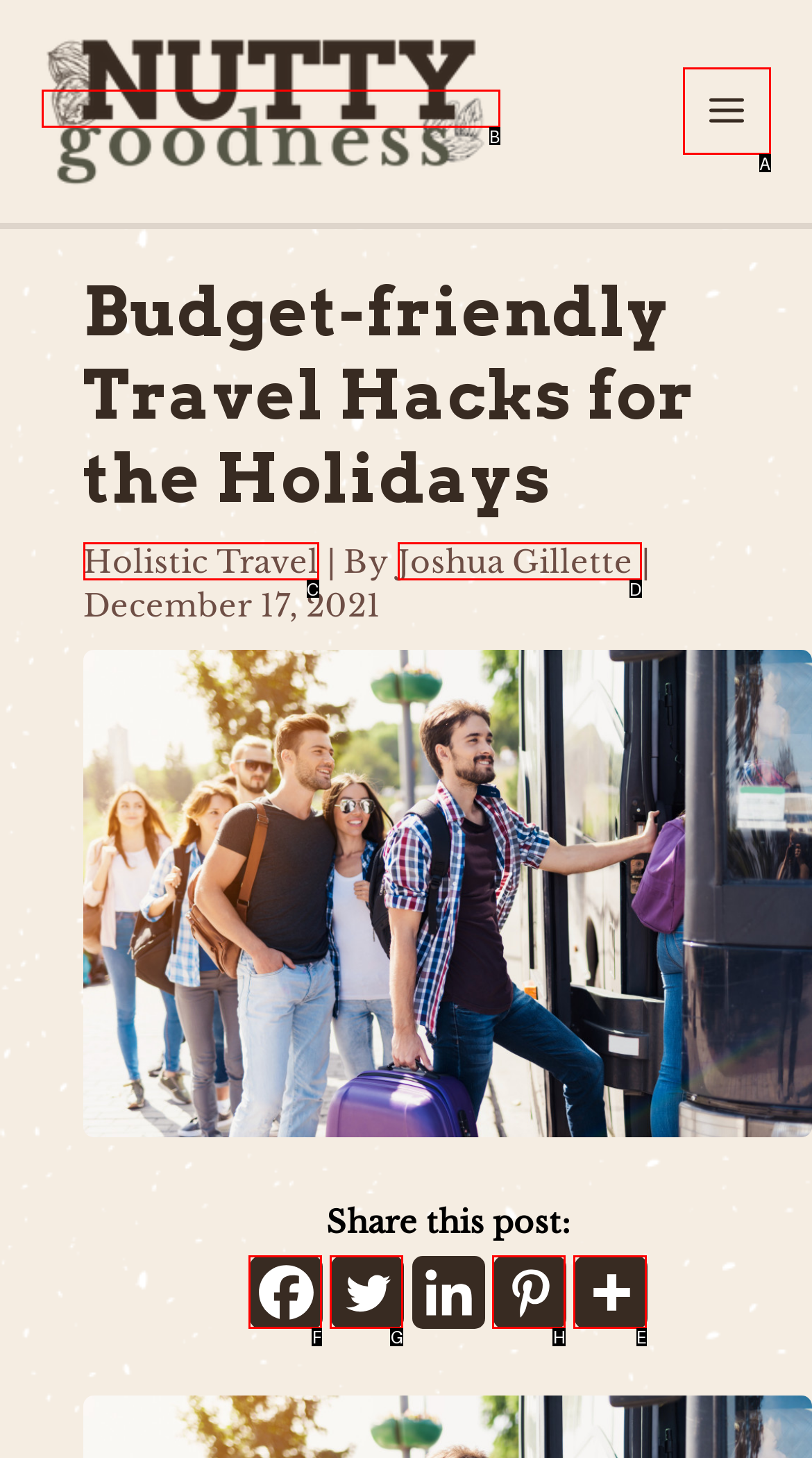Choose the UI element you need to click to carry out the task: View more sharing options.
Respond with the corresponding option's letter.

E